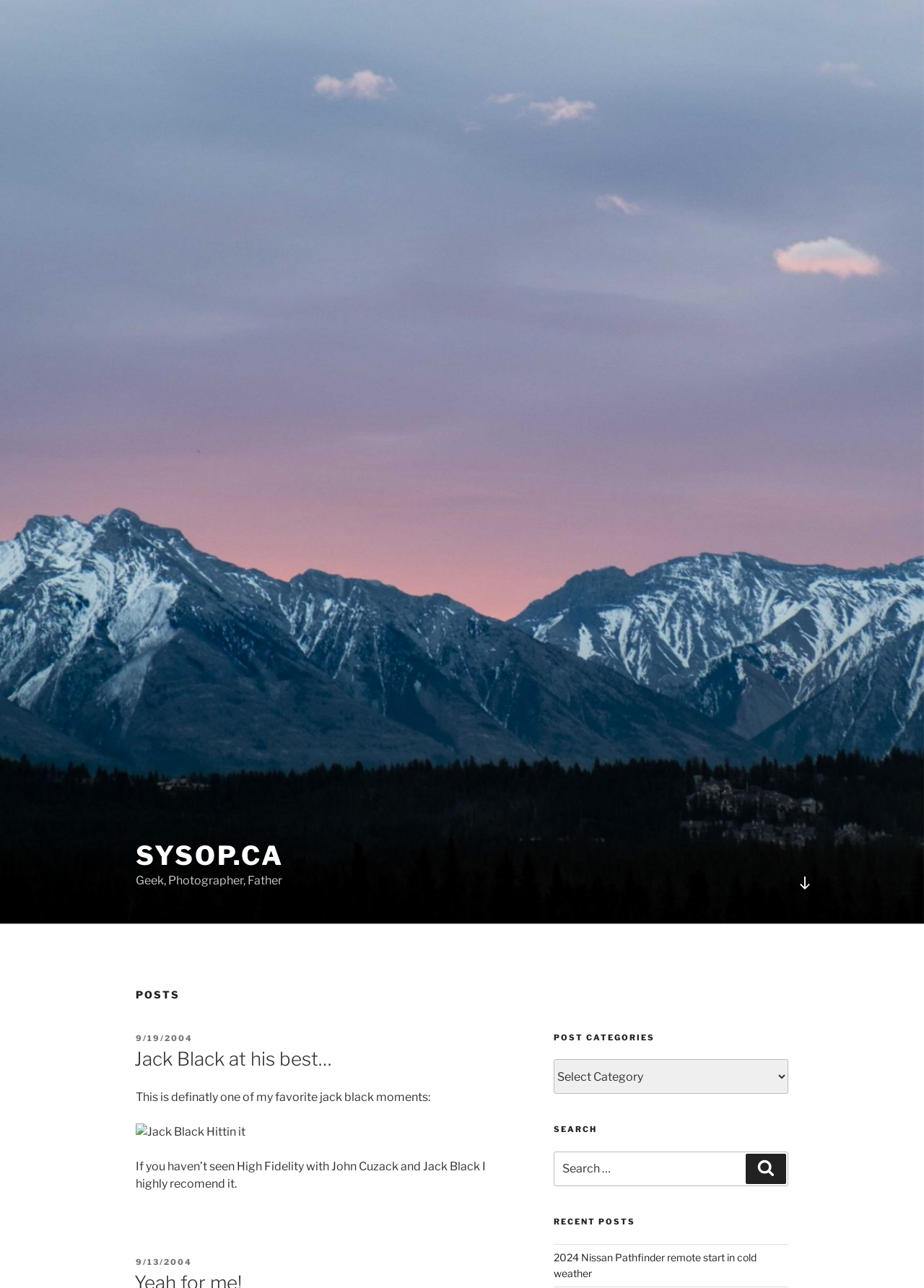What is the name of the movie recommended in the post?
Based on the screenshot, answer the question with a single word or phrase.

High Fidelity